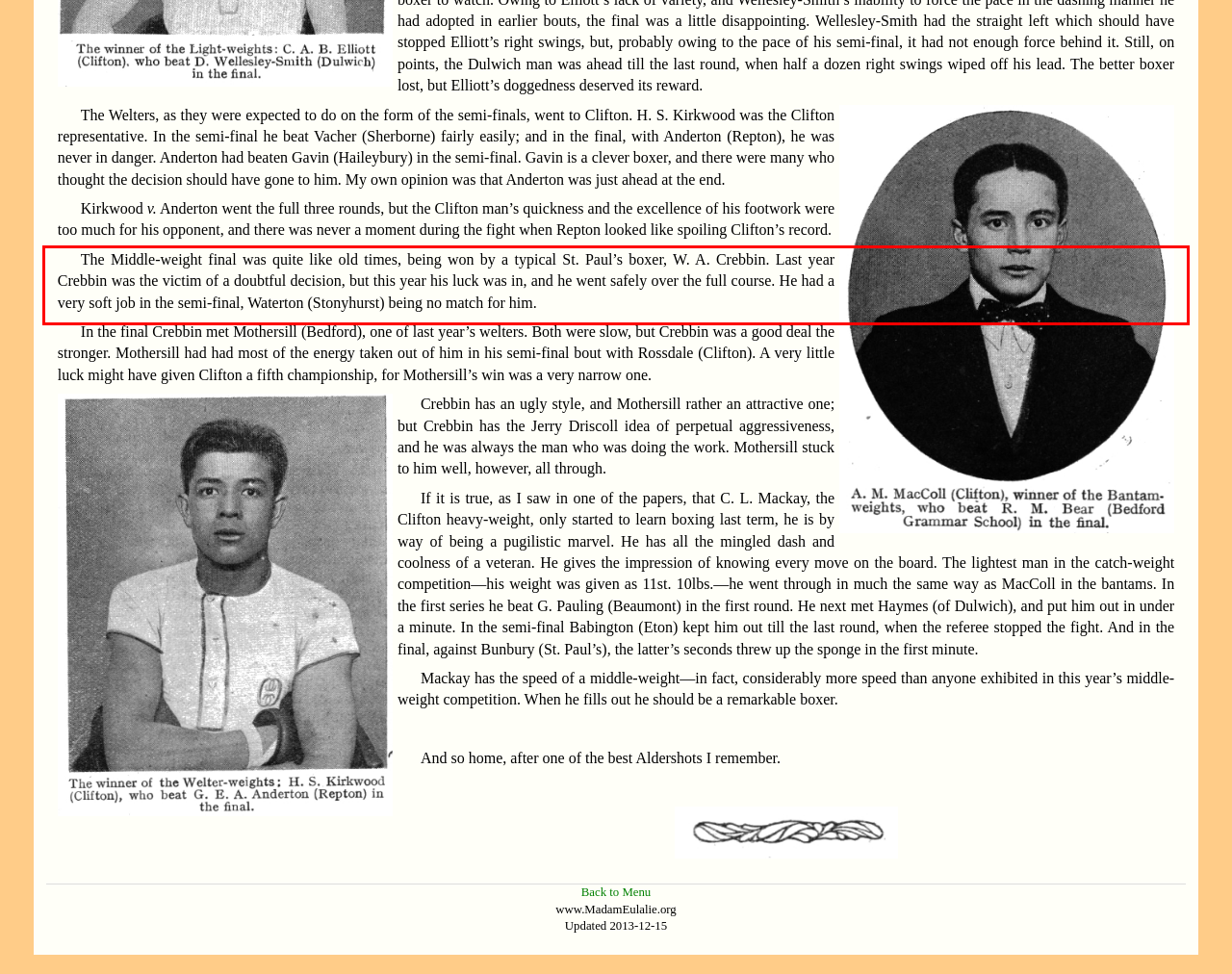Using the provided screenshot of a webpage, recognize and generate the text found within the red rectangle bounding box.

The Middle-weight final was quite like old times, being won by a typical St. Paul’s boxer, W. A. Crebbin. Last year Crebbin was the victim of a doubtful decision, but this year his luck was in, and he went safely over the full course. He had a very soft job in the semi-final, Waterton (Stonyhurst) being no match for him.